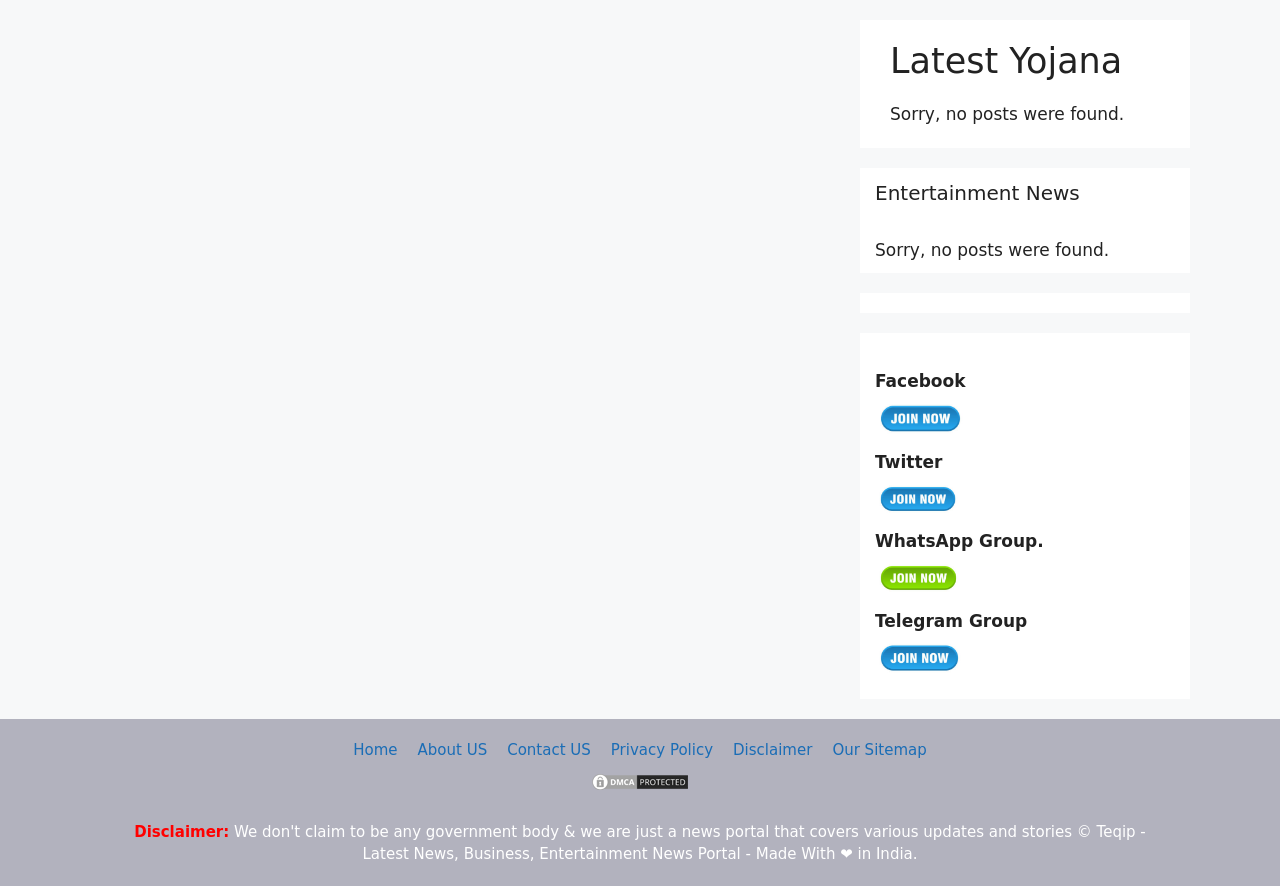Please find the bounding box coordinates (top-left x, top-left y, bottom-right x, bottom-right y) in the screenshot for the UI element described as follows: Disclaimer

[0.573, 0.836, 0.635, 0.857]